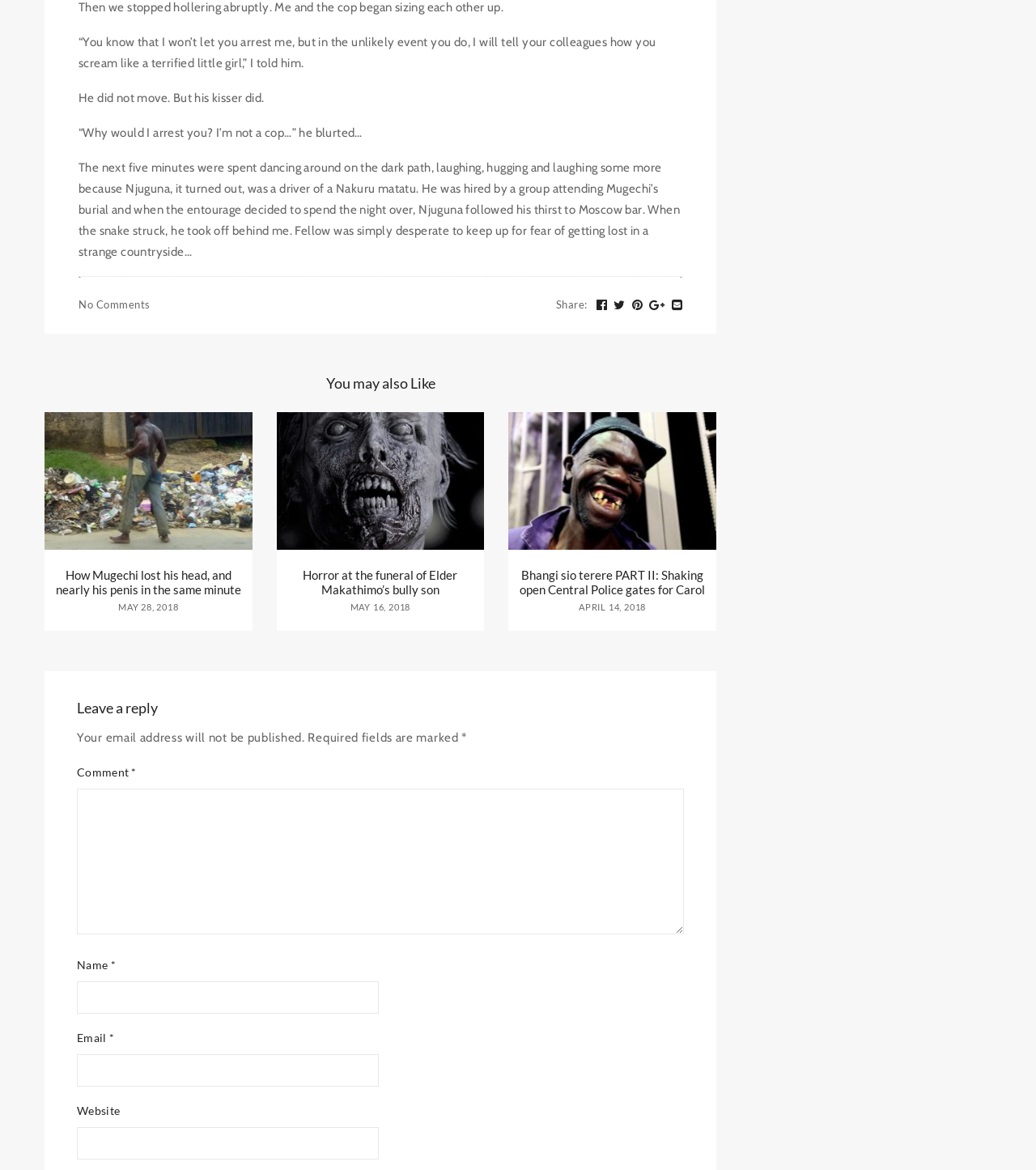What is the title of the first recommended article?
Provide a fully detailed and comprehensive answer to the question.

The first recommended article is titled 'How Mugechi lost his head, and nearly his penis in the same minute', which is mentioned in the 'You may also Like' section.